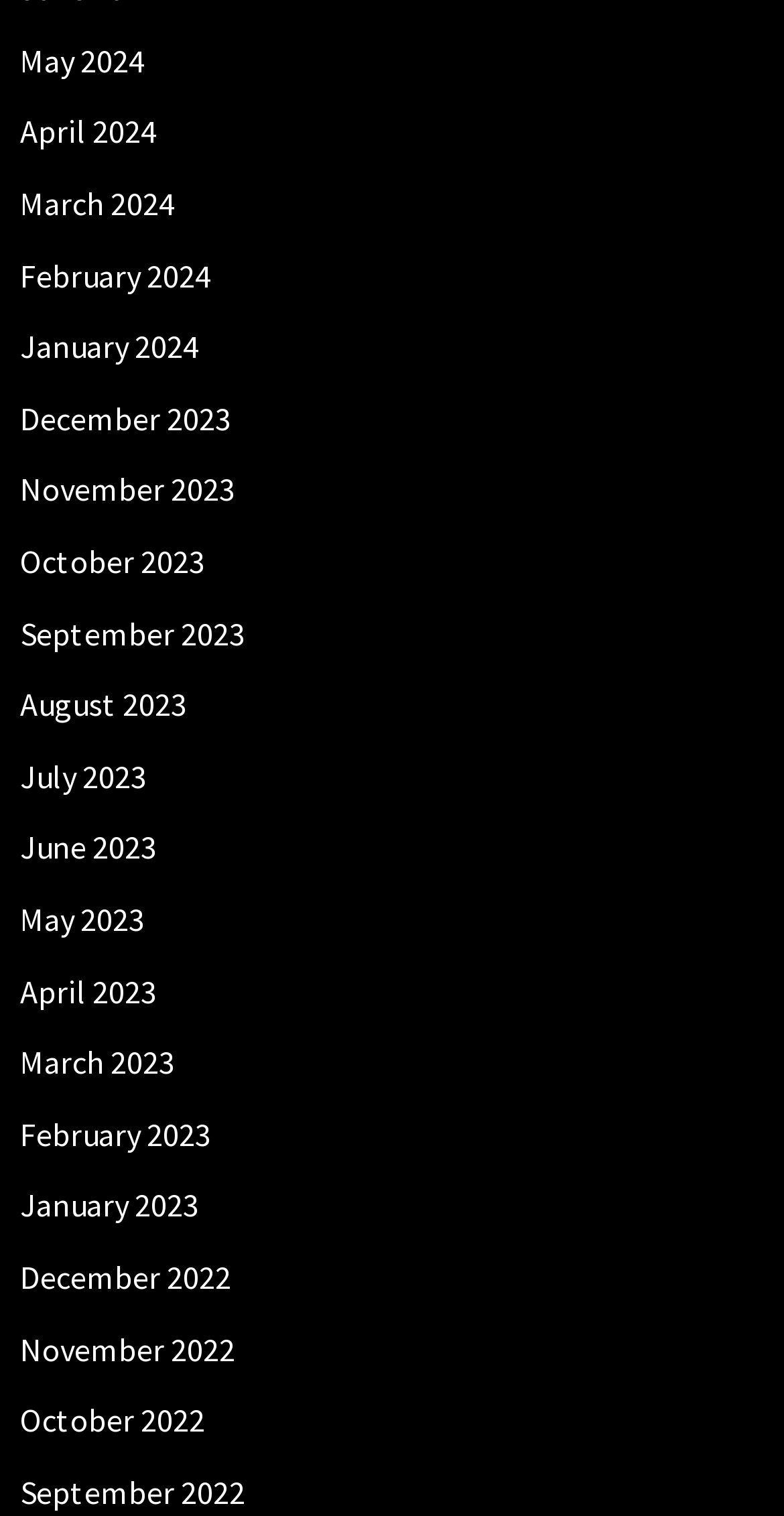Locate the bounding box coordinates of the clickable region necessary to complete the following instruction: "access September 2023". Provide the coordinates in the format of four float numbers between 0 and 1, i.e., [left, top, right, bottom].

[0.026, 0.404, 0.313, 0.43]